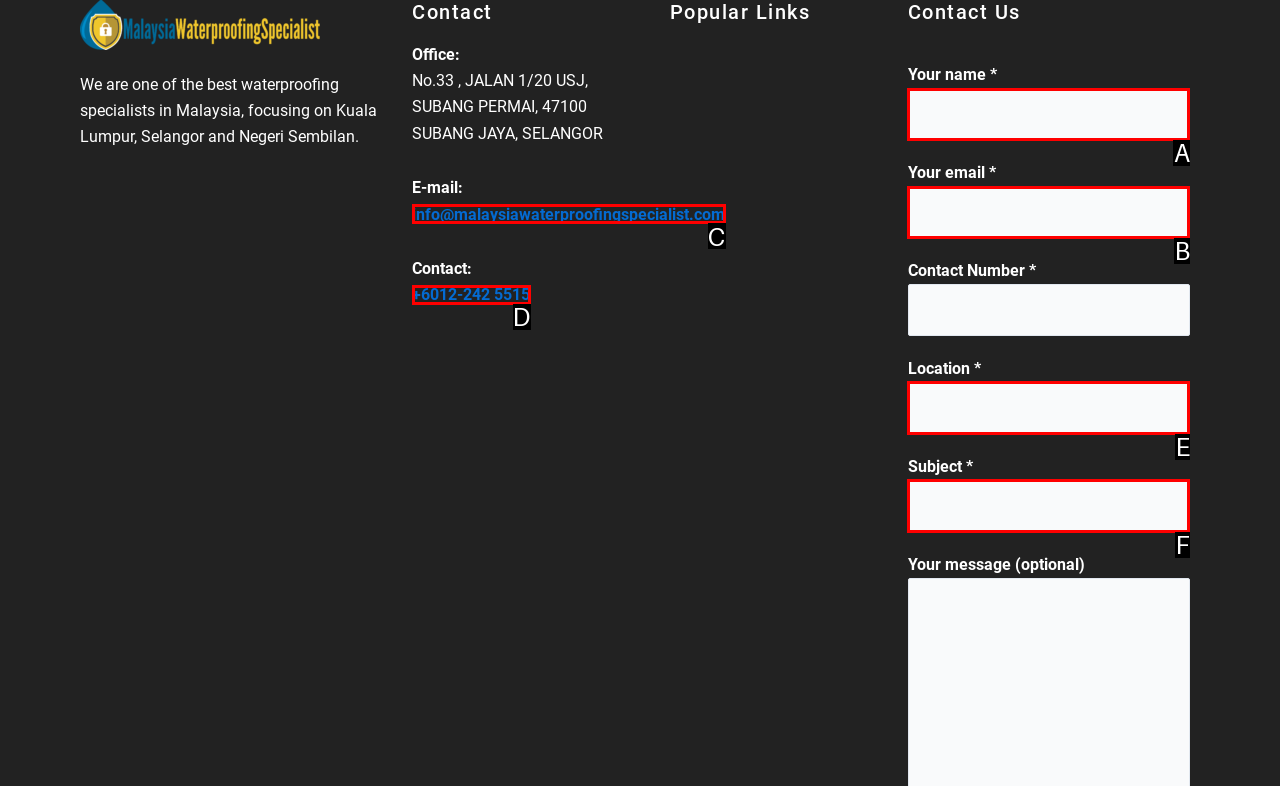Which UI element corresponds to this description: +6012-242 5515
Reply with the letter of the correct option.

D